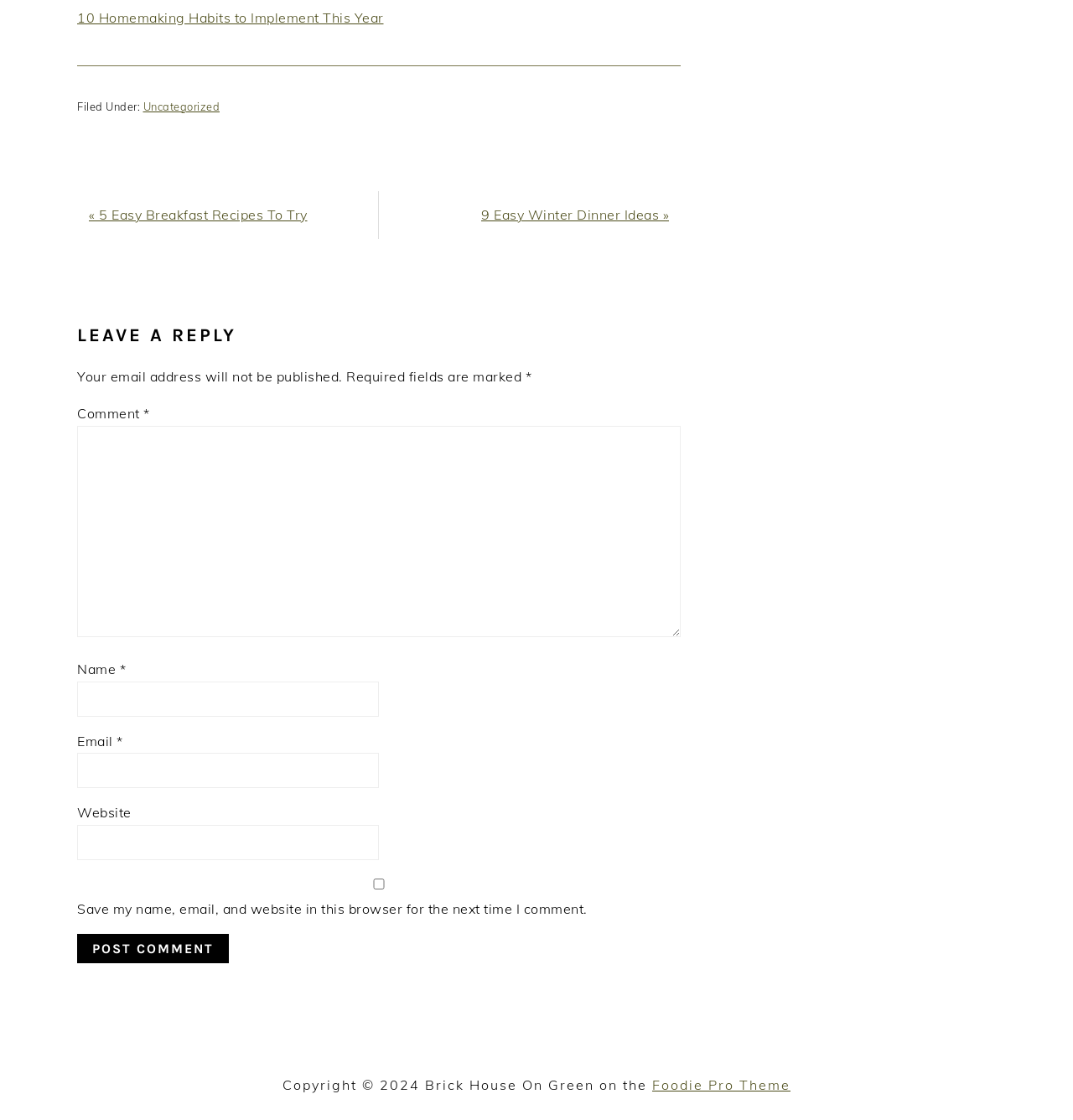Pinpoint the bounding box coordinates of the clickable element needed to complete the instruction: "Click the 'Post Comment' button". The coordinates should be provided as four float numbers between 0 and 1: [left, top, right, bottom].

[0.072, 0.834, 0.213, 0.86]